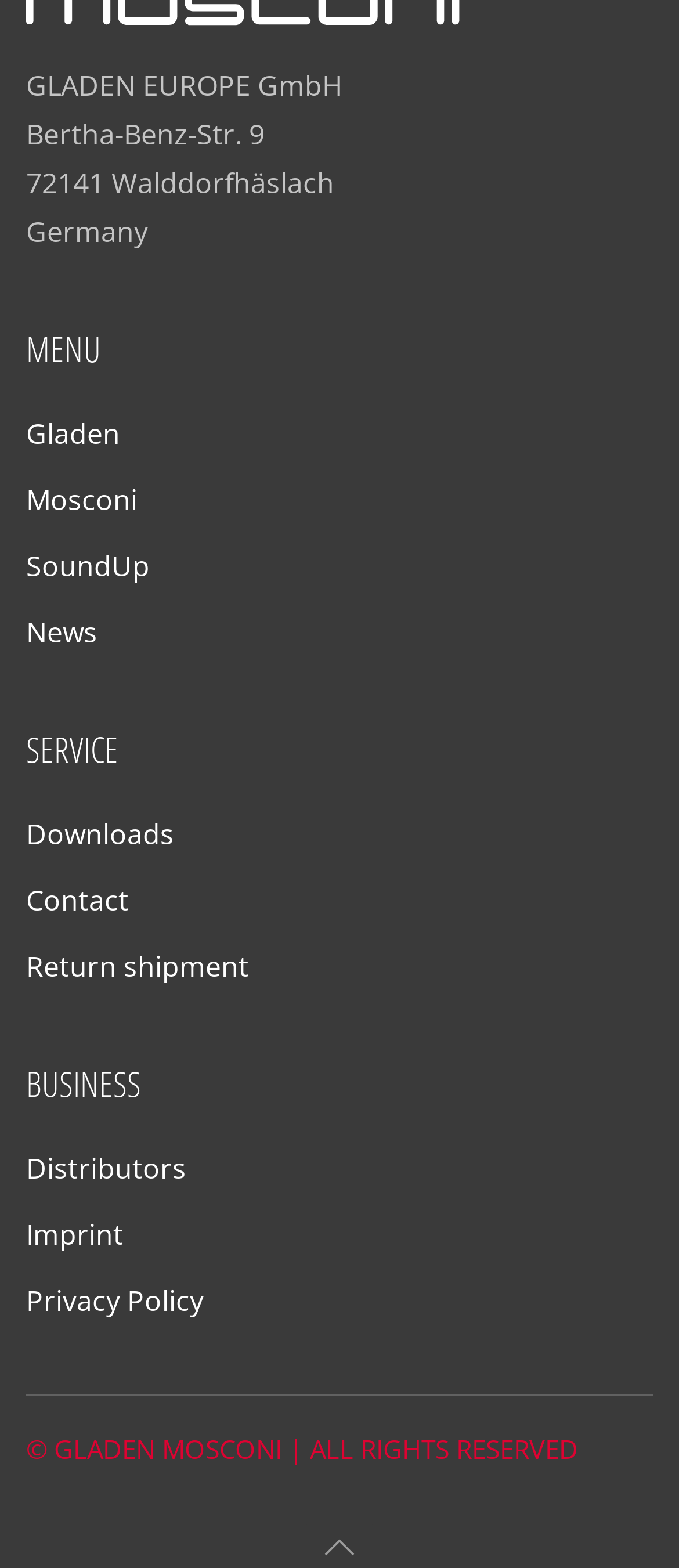How many main categories are there in the menu?
Refer to the image and give a detailed answer to the query.

The menu is divided into three main categories: MENU, SERVICE, and BUSINESS. Each category has several links underneath it.